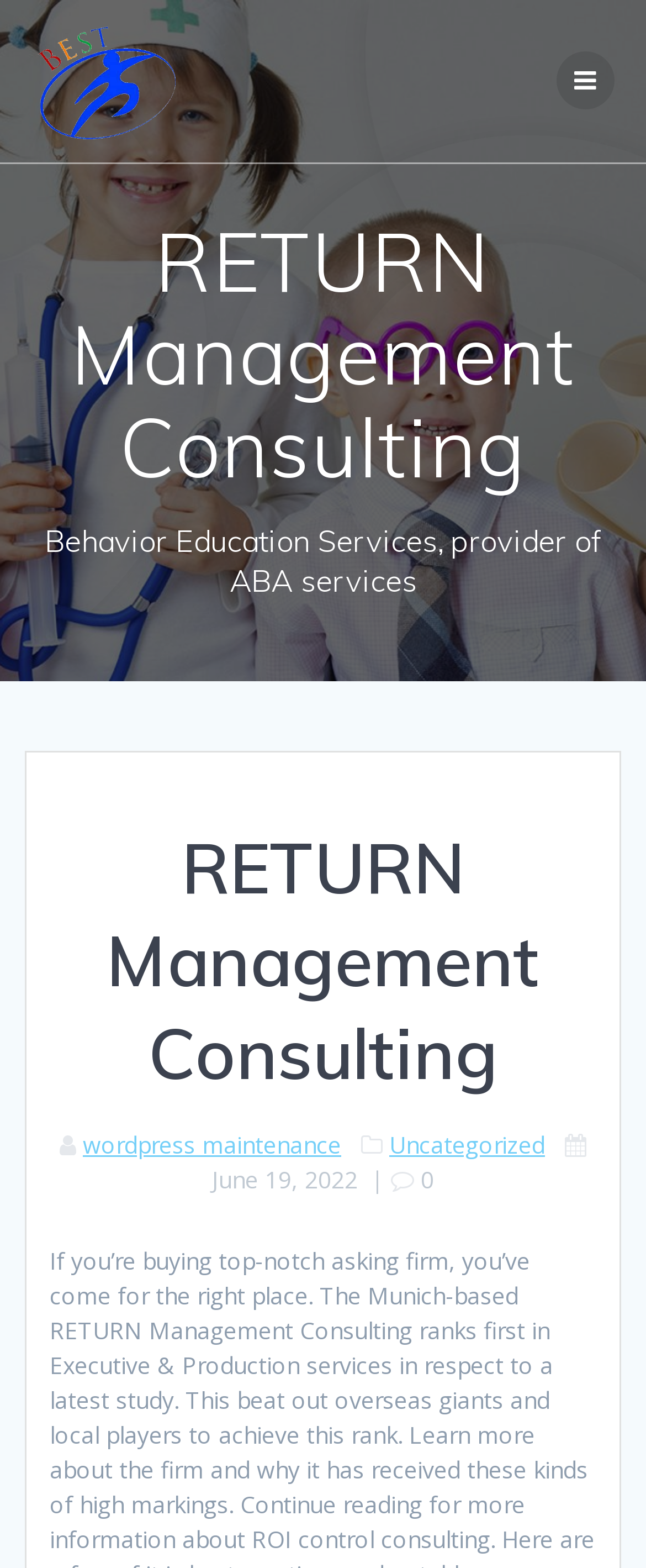What is the topic related to the link 'wordpress maintenance'?
Provide an in-depth and detailed explanation in response to the question.

The link element 'wordpress maintenance' at coordinates [0.128, 0.72, 0.528, 0.74] implies that the topic related to this link is website maintenance, specifically for WordPress.